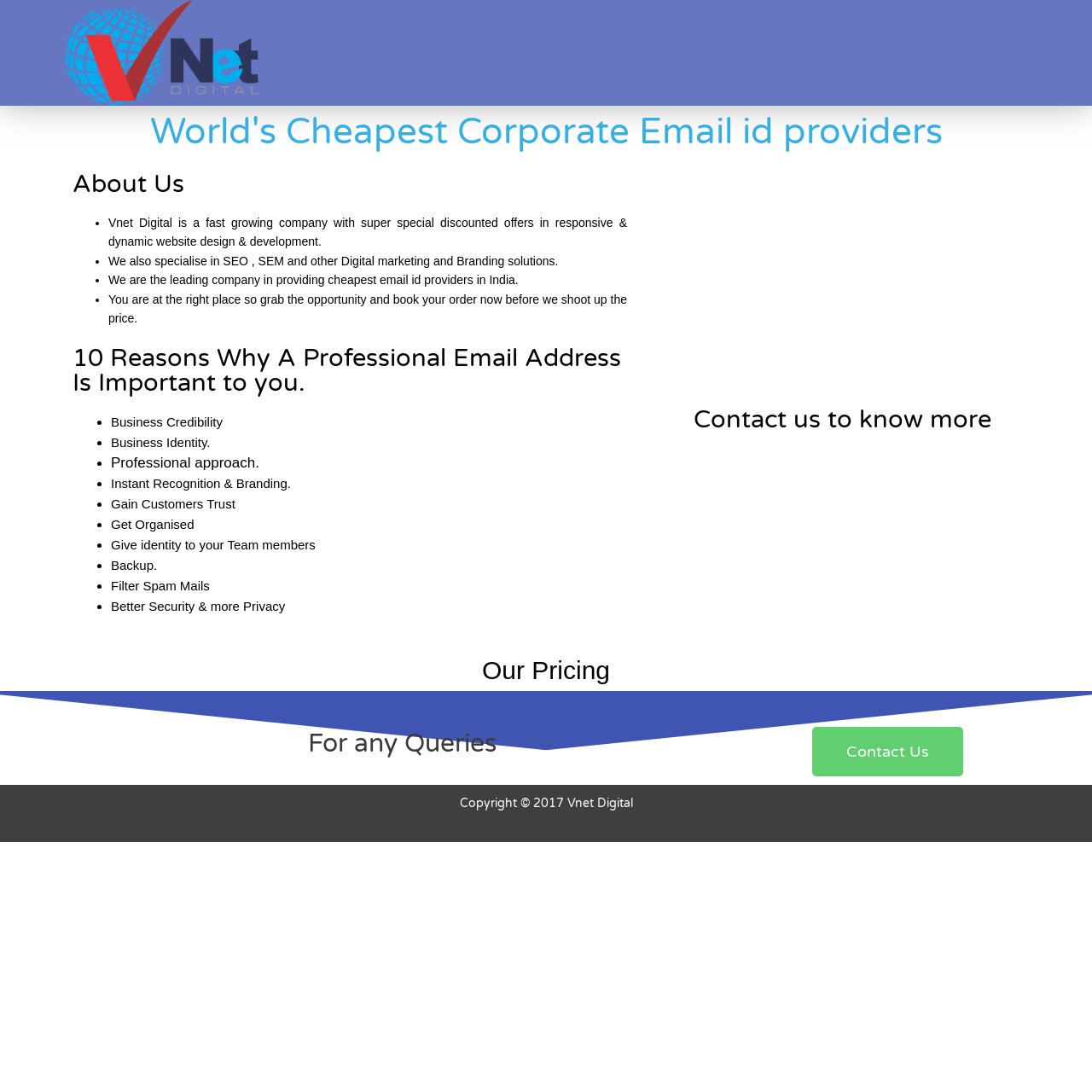Use one word or a short phrase to answer the question provided: 
What is Vnet Digital specialized in?

Website design & development